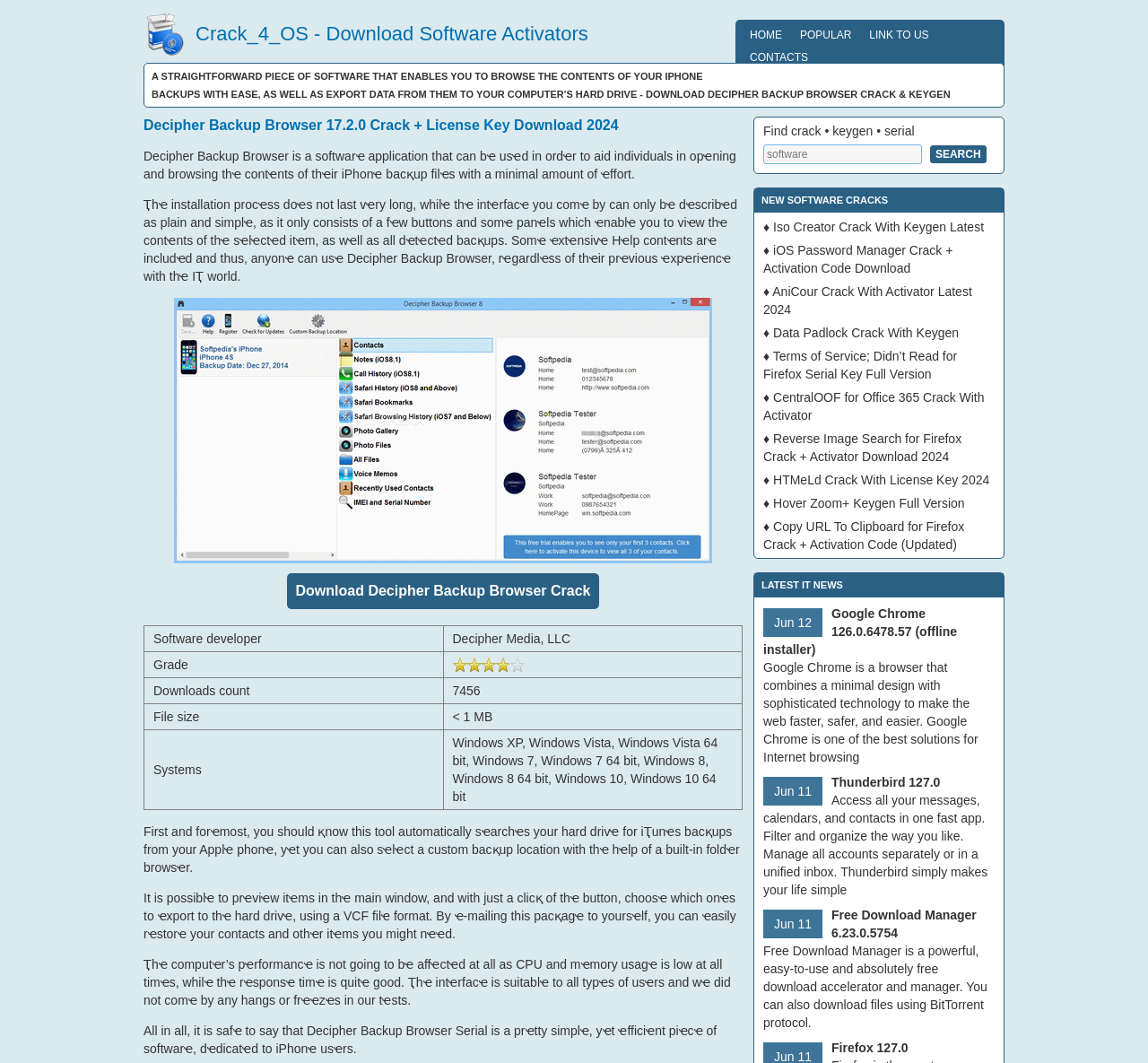Please specify the bounding box coordinates of the clickable section necessary to execute the following command: "Search for software cracks".

[0.81, 0.137, 0.859, 0.154]